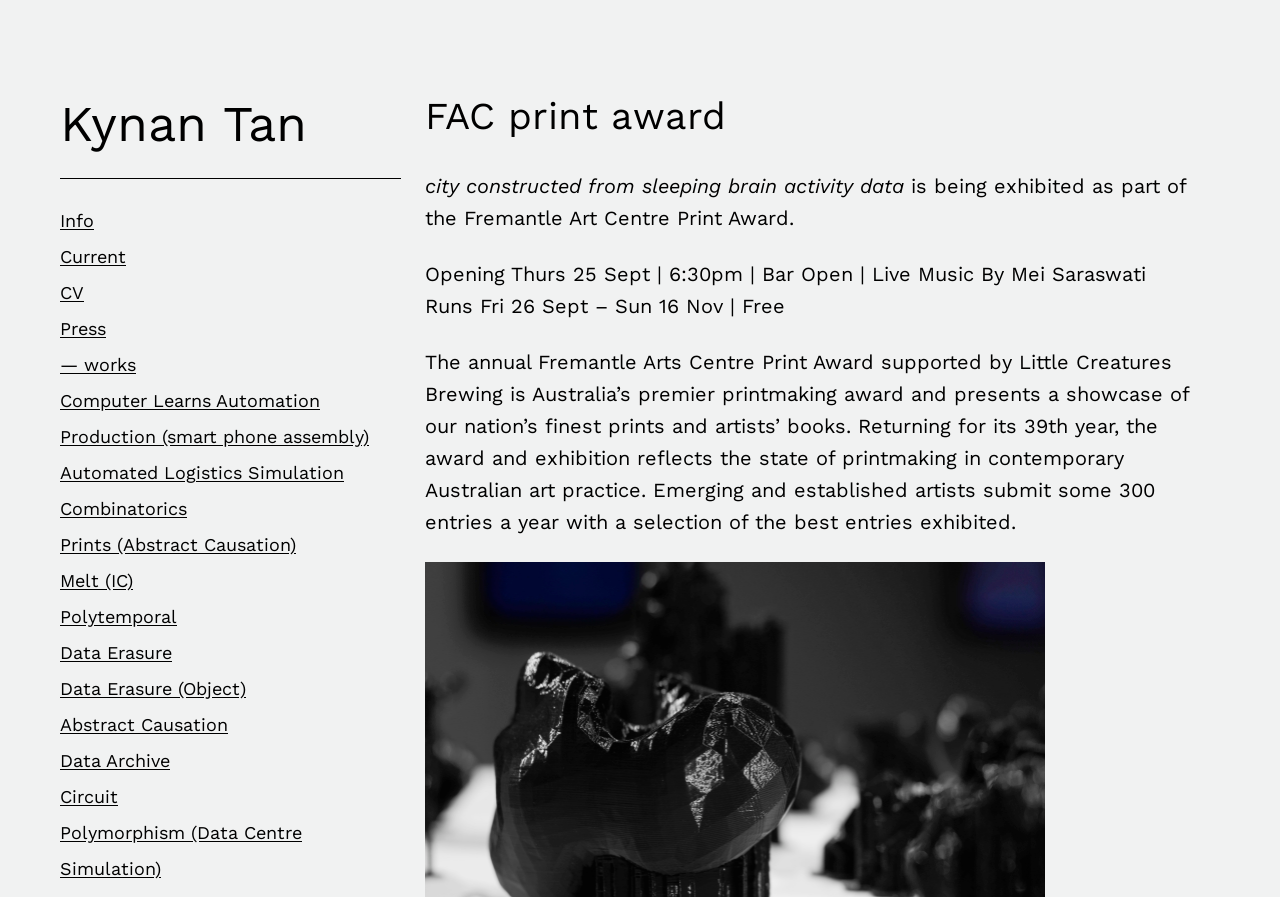Please specify the bounding box coordinates for the clickable region that will help you carry out the instruction: "Explore the works".

[0.047, 0.387, 0.106, 0.427]